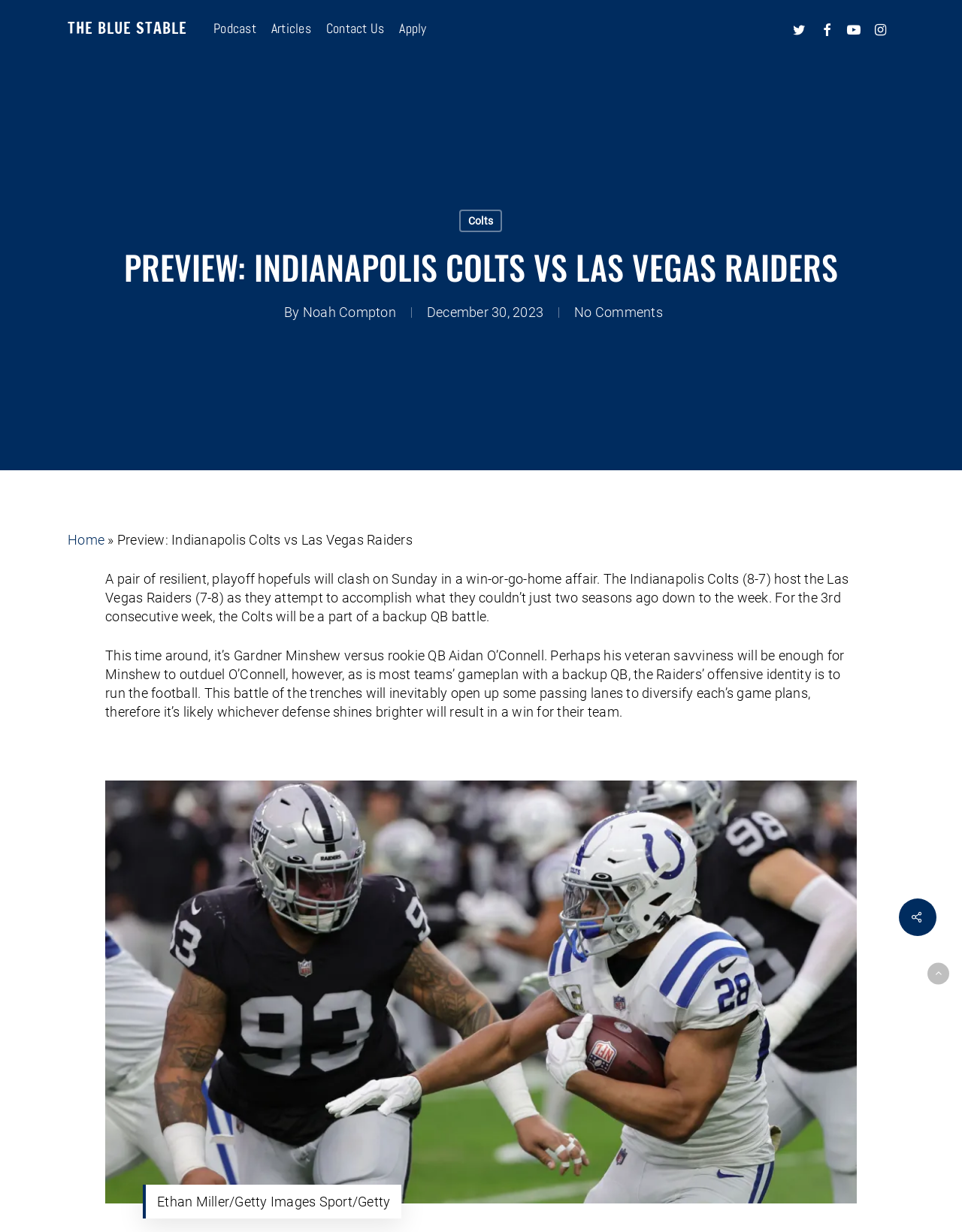Could you specify the bounding box coordinates for the clickable section to complete the following instruction: "Visit the 'Colts' page"?

[0.477, 0.17, 0.522, 0.188]